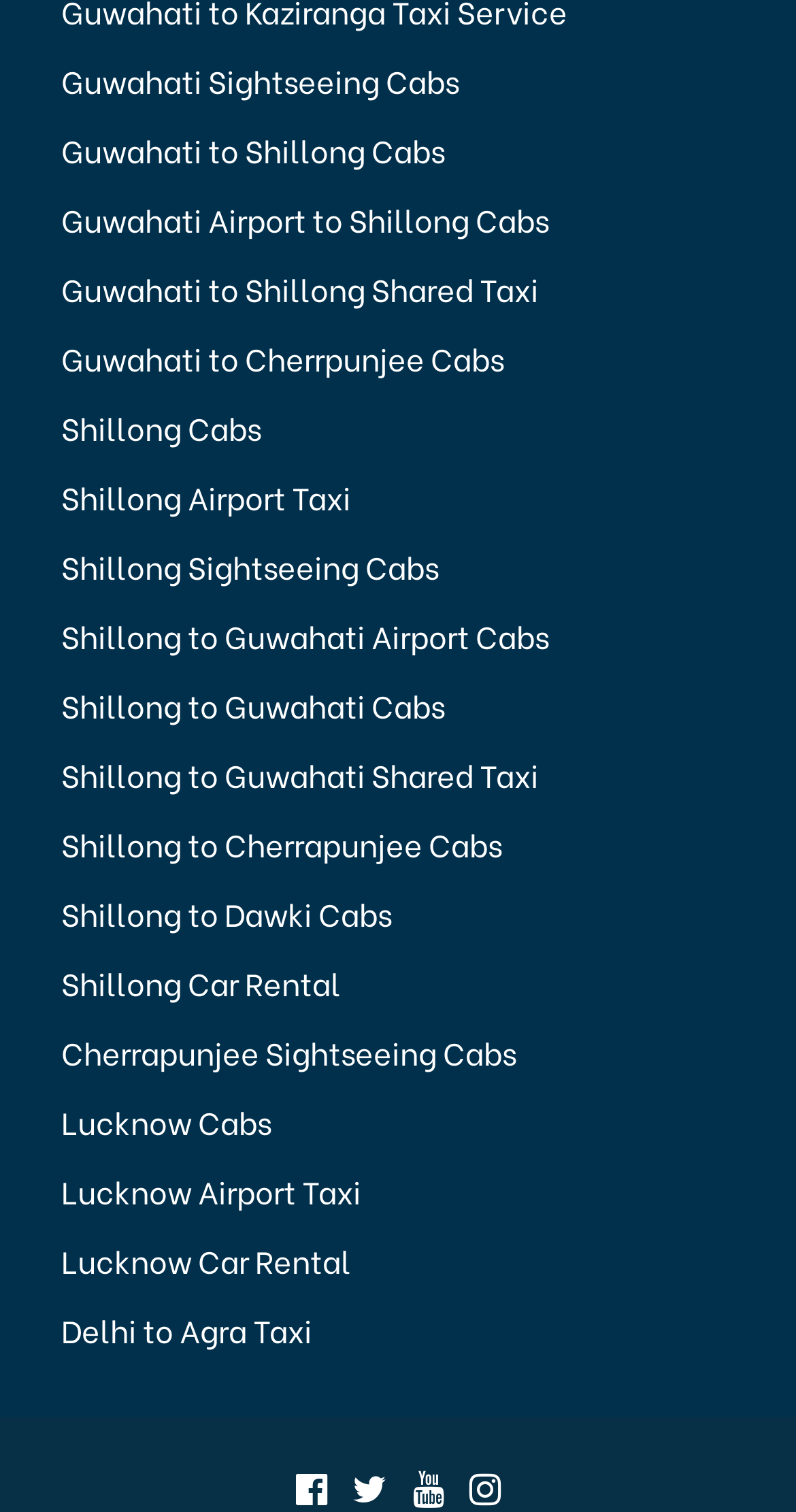Identify the bounding box coordinates of the section that should be clicked to achieve the task described: "Plan a trip to Cherrapunjee with Cherrapunjee Sightseeing Cabs".

[0.077, 0.681, 0.649, 0.711]